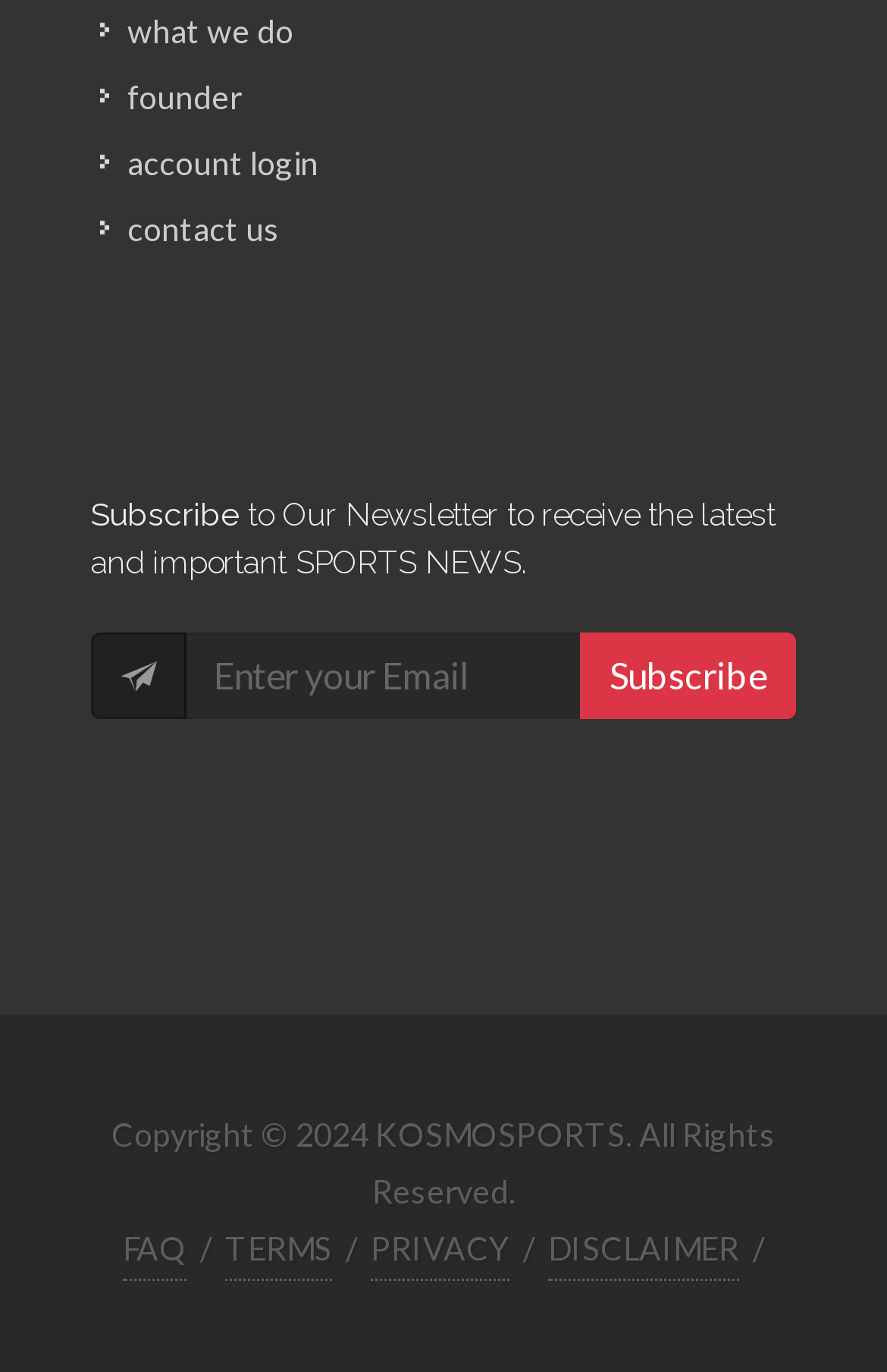Please find the bounding box coordinates of the element that must be clicked to perform the given instruction: "See all recent posts". The coordinates should be four float numbers from 0 to 1, i.e., [left, top, right, bottom].

None